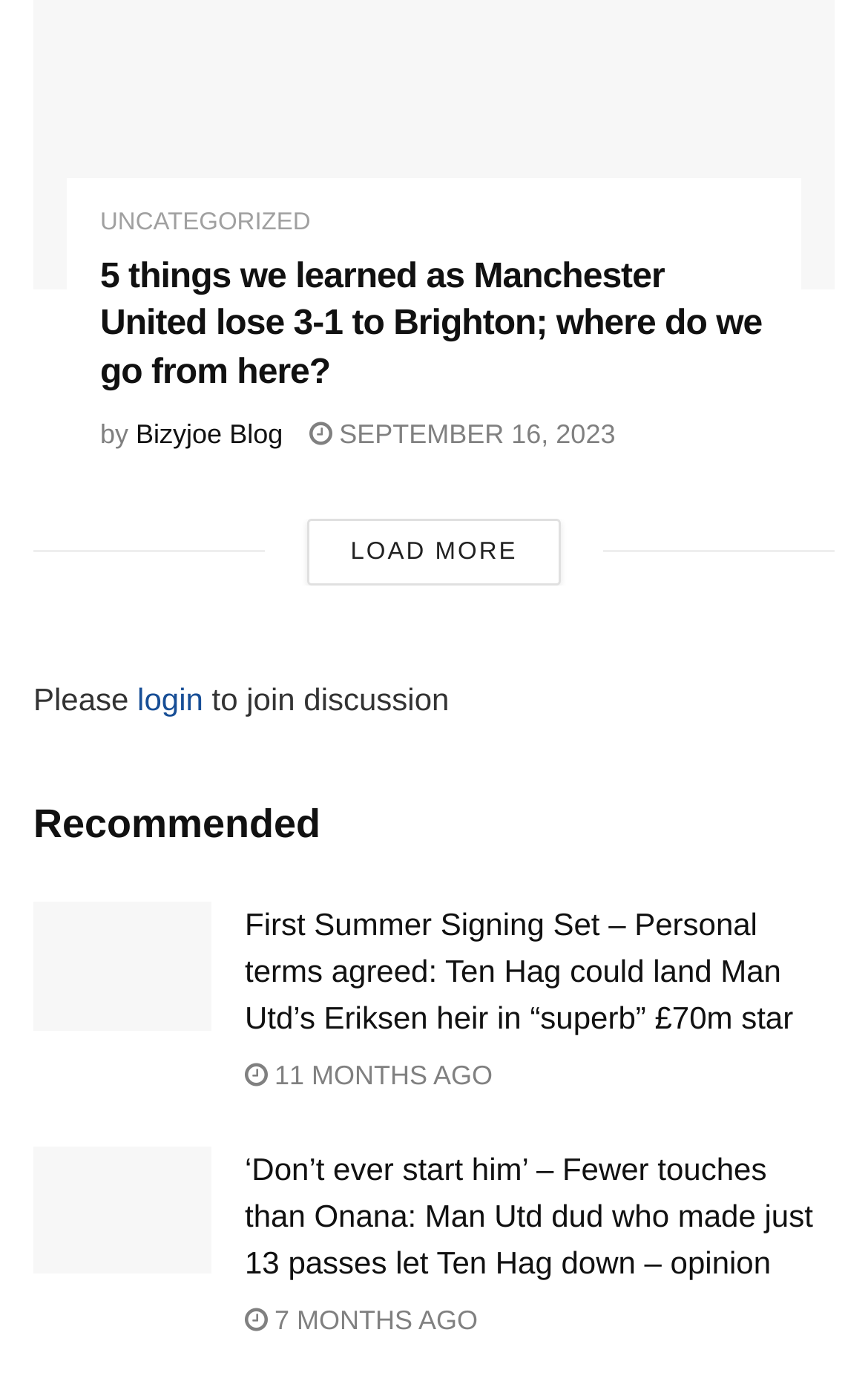Who is the author of the first article?
Examine the webpage screenshot and provide an in-depth answer to the question.

I looked for the 'by' text and the adjacent link, which indicates the author of the article. In this case, it is 'Bizyjoe Blog'.